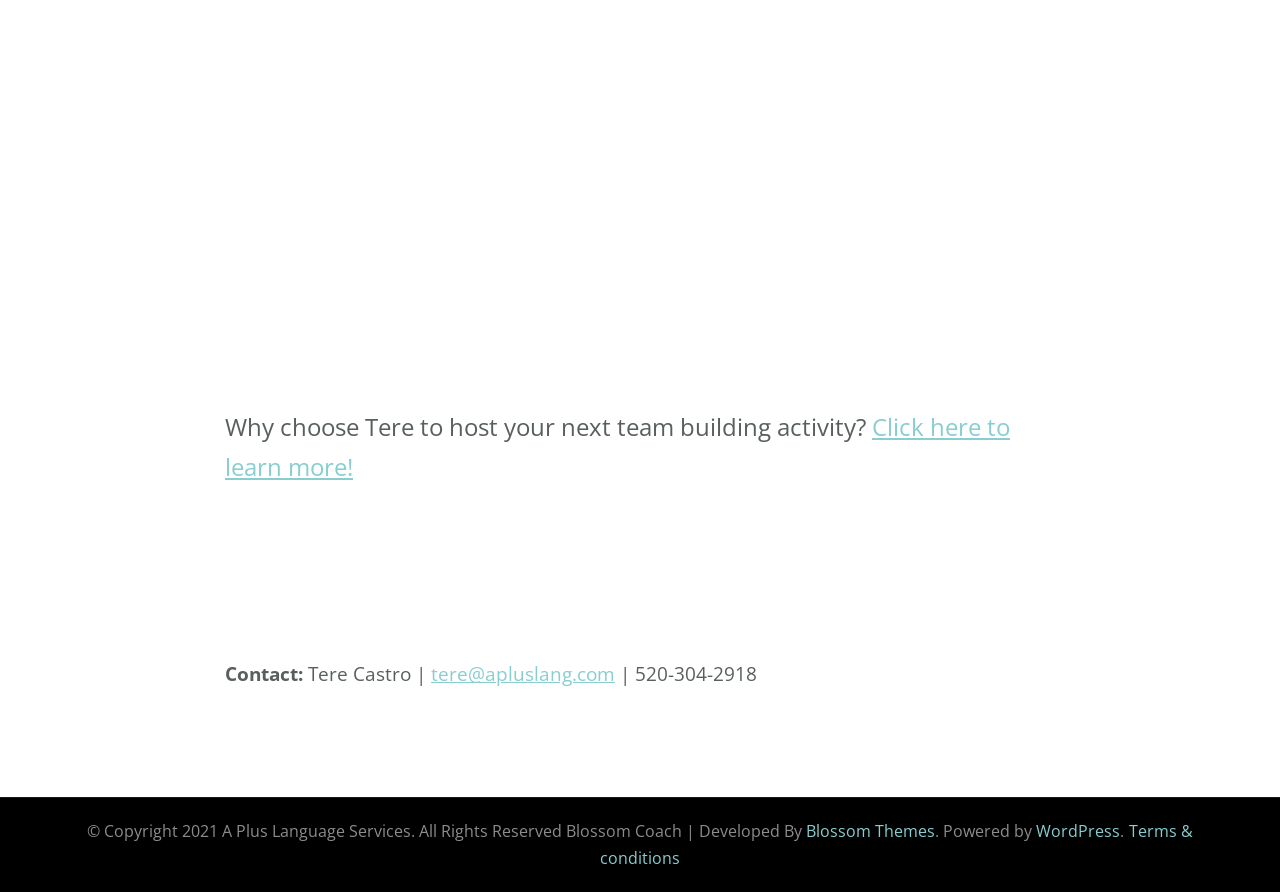Carefully examine the image and provide an in-depth answer to the question: Who is the contact person?

The contact information is provided in the middle section of the webpage, which includes the name 'Tere Castro' along with an email address and phone number.